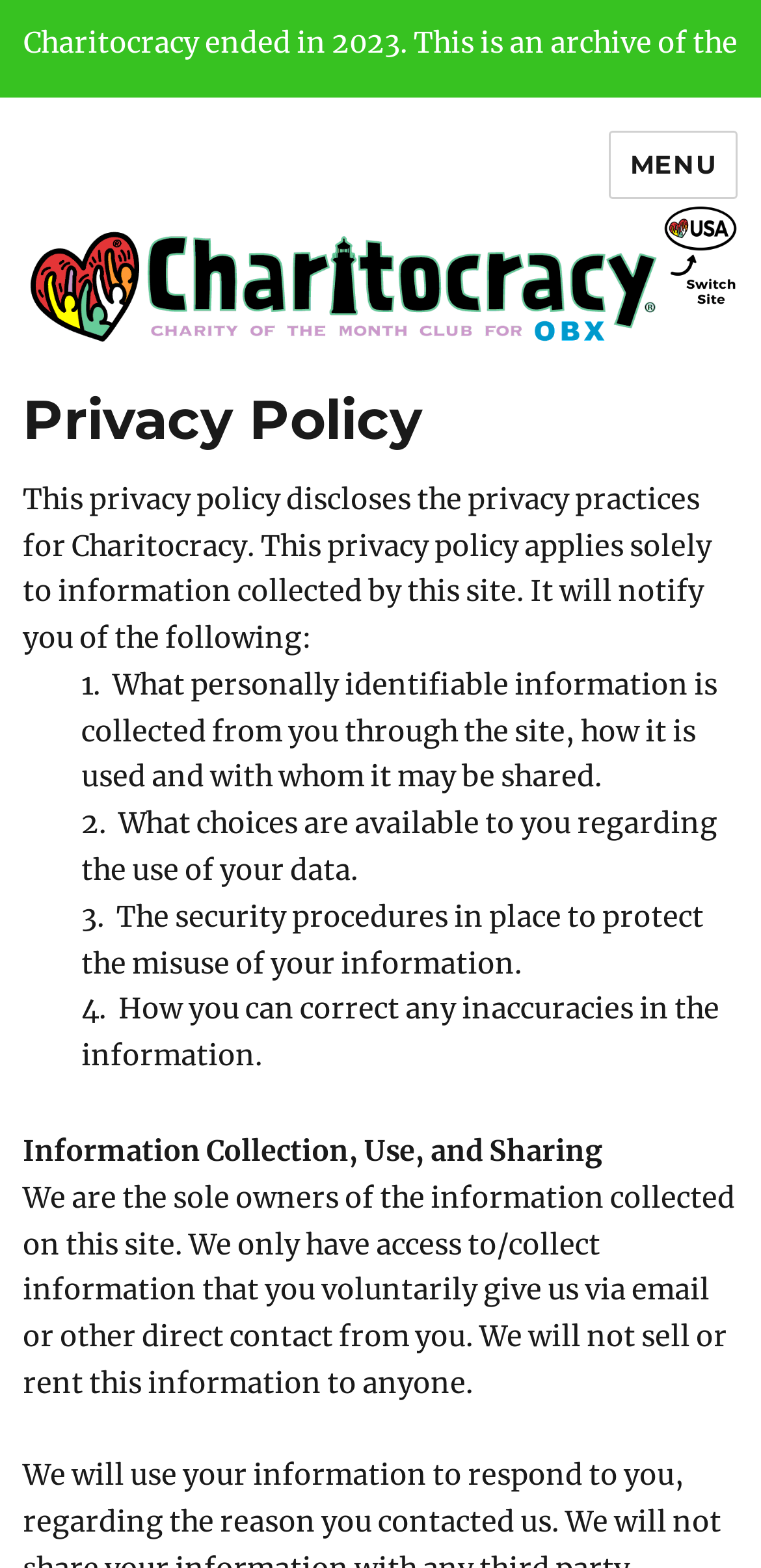How does Charitocracy collect information?
By examining the image, provide a one-word or phrase answer.

Via email or direct contact